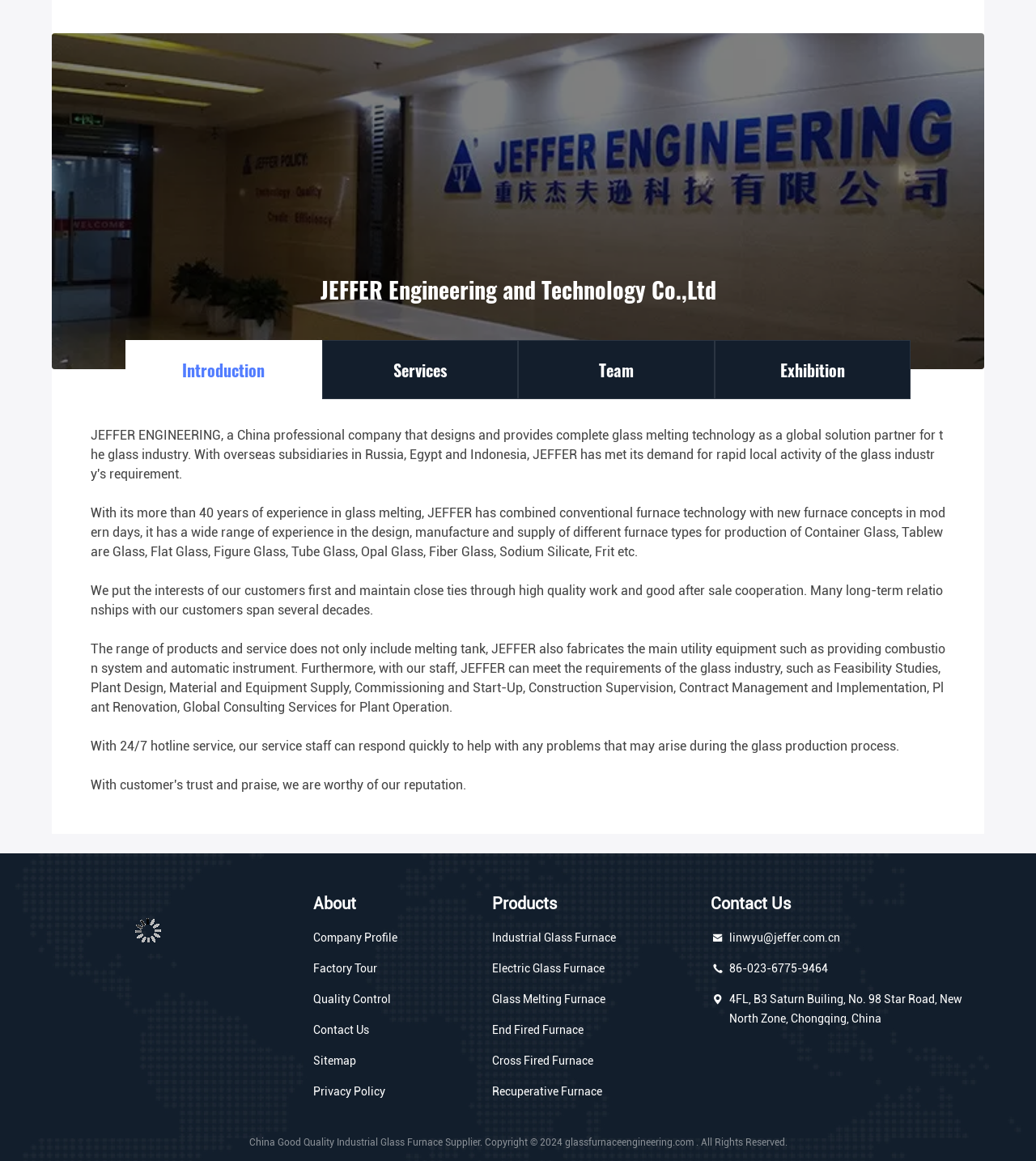Determine the bounding box for the described HTML element: "Electric Glass Furnace". Ensure the coordinates are four float numbers between 0 and 1 in the format [left, top, right, bottom].

[0.475, 0.826, 0.584, 0.842]